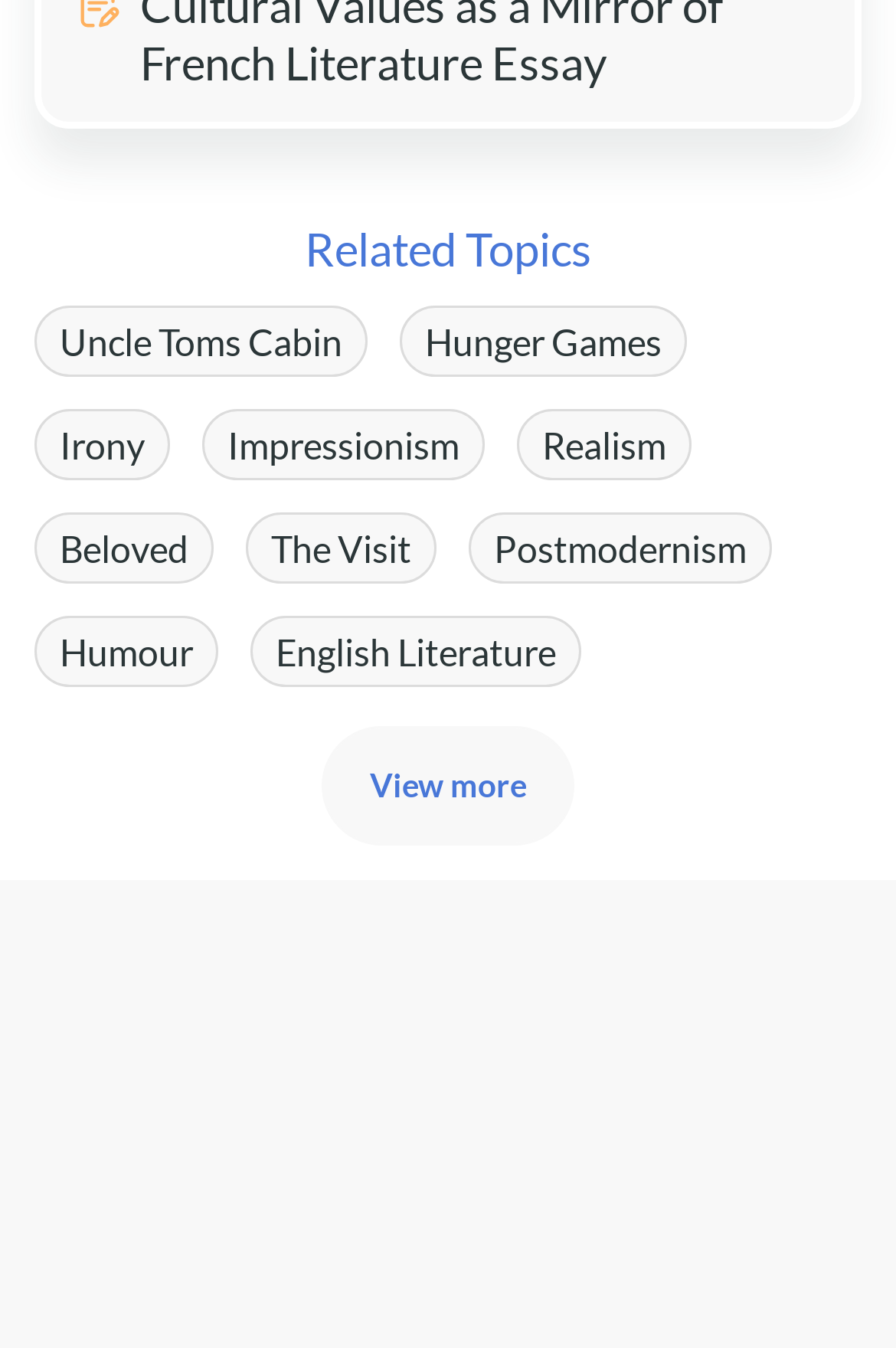Respond to the question below with a single word or phrase:
What is the logo image located?

Top right